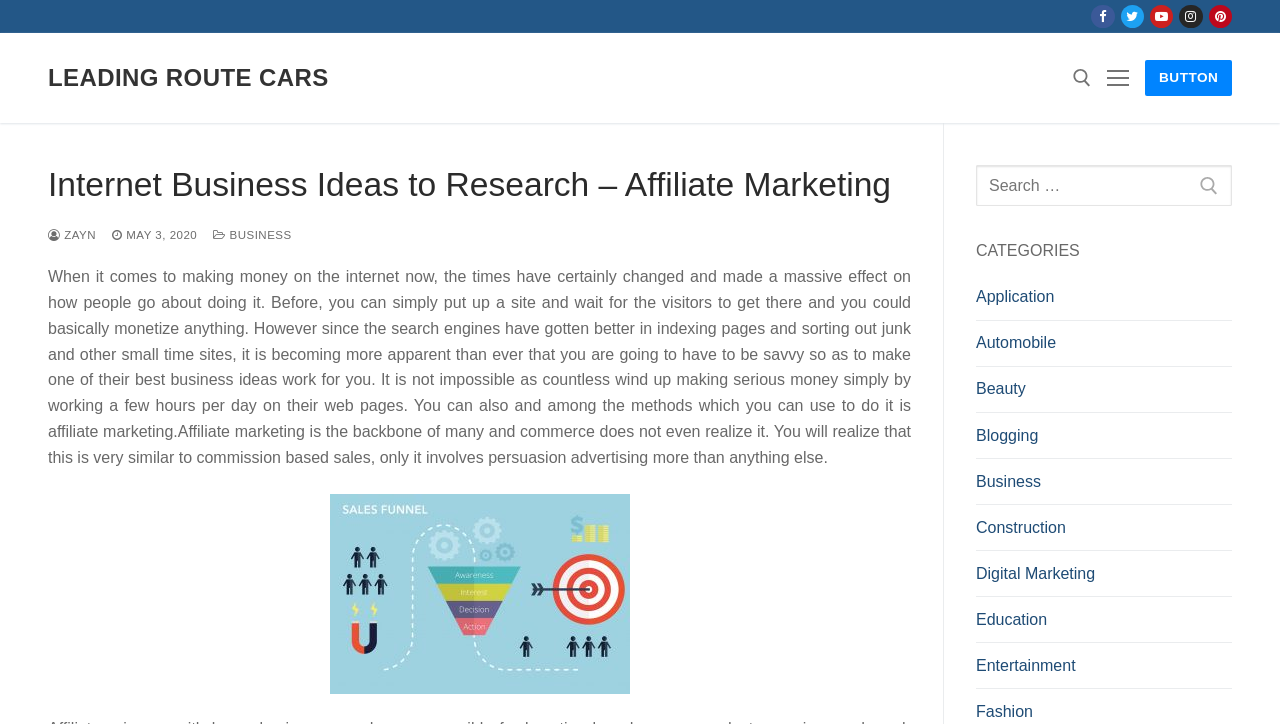Please give a succinct answer using a single word or phrase:
What is the name of the affiliate program mentioned?

Clickfunnels Affiliate Program